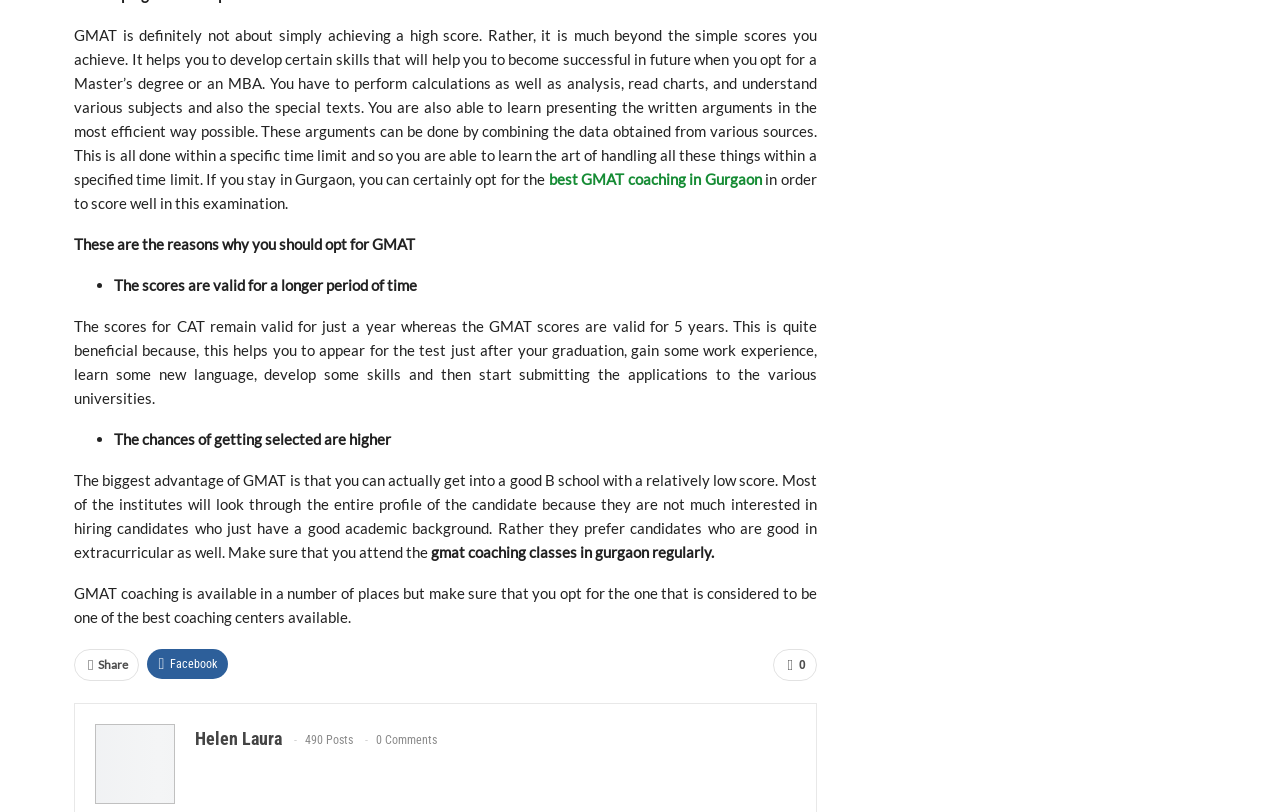What is the author's name of this article?
Answer the question in a detailed and comprehensive manner.

The author's name of this article is Helen Laura, which is mentioned at the bottom of the webpage, along with the number of posts and comments.